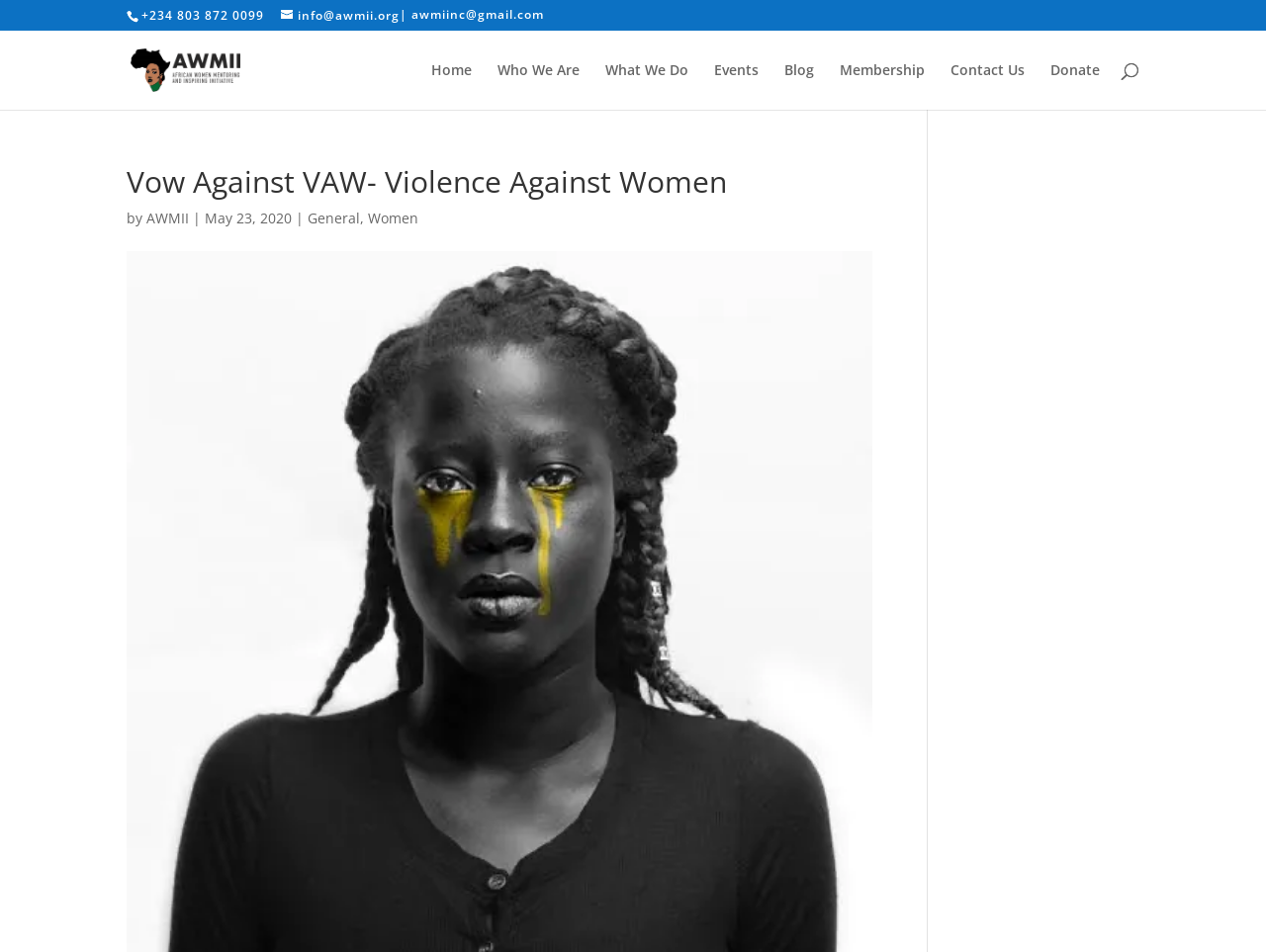Is there a search function on the webpage?
By examining the image, provide a one-word or phrase answer.

Yes